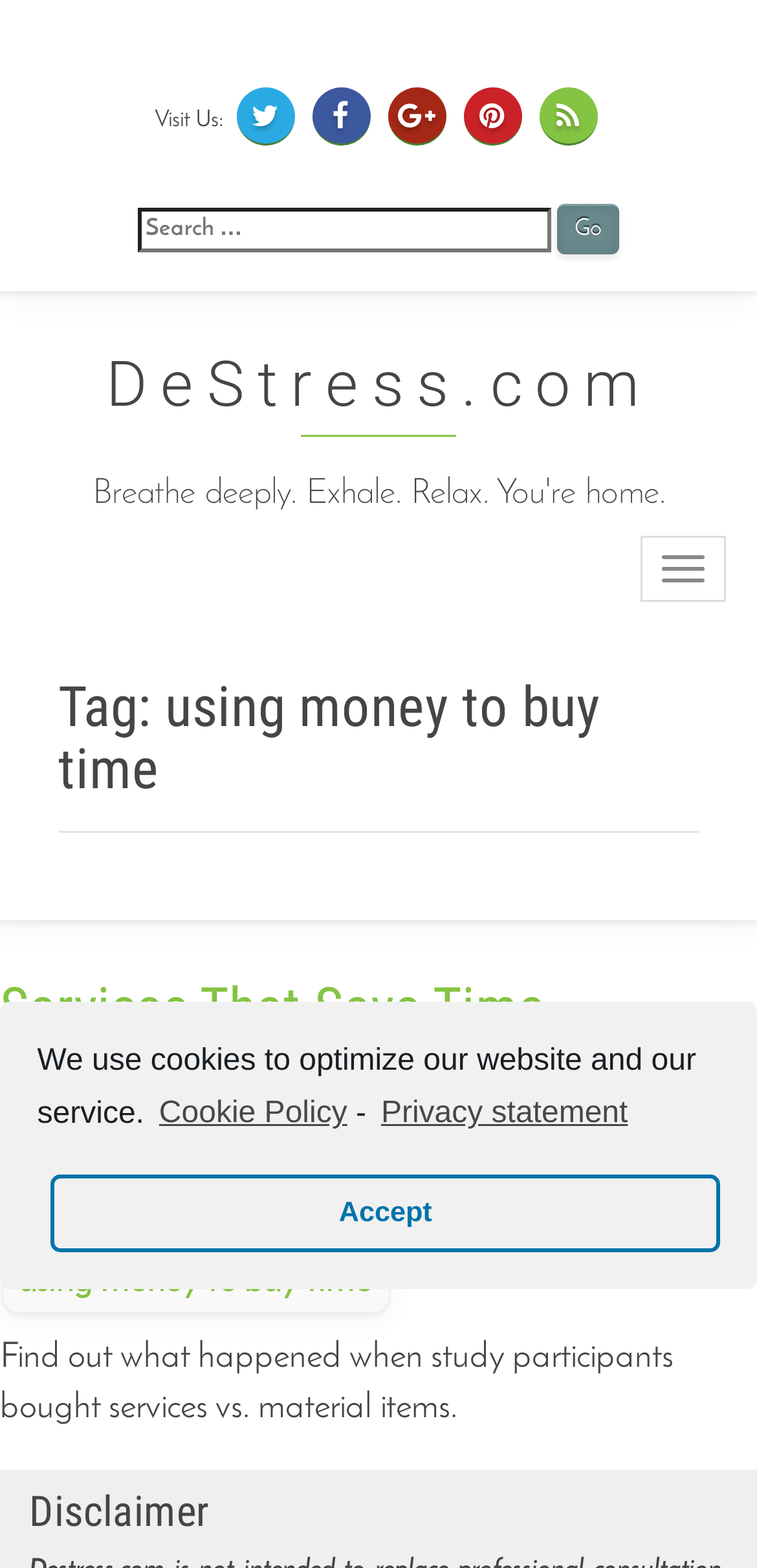Please analyze the image and provide a thorough answer to the question:
What is the website's name?

The website's name can be found in the heading element at the top of the page, which contains the text 'DeStress.com'.